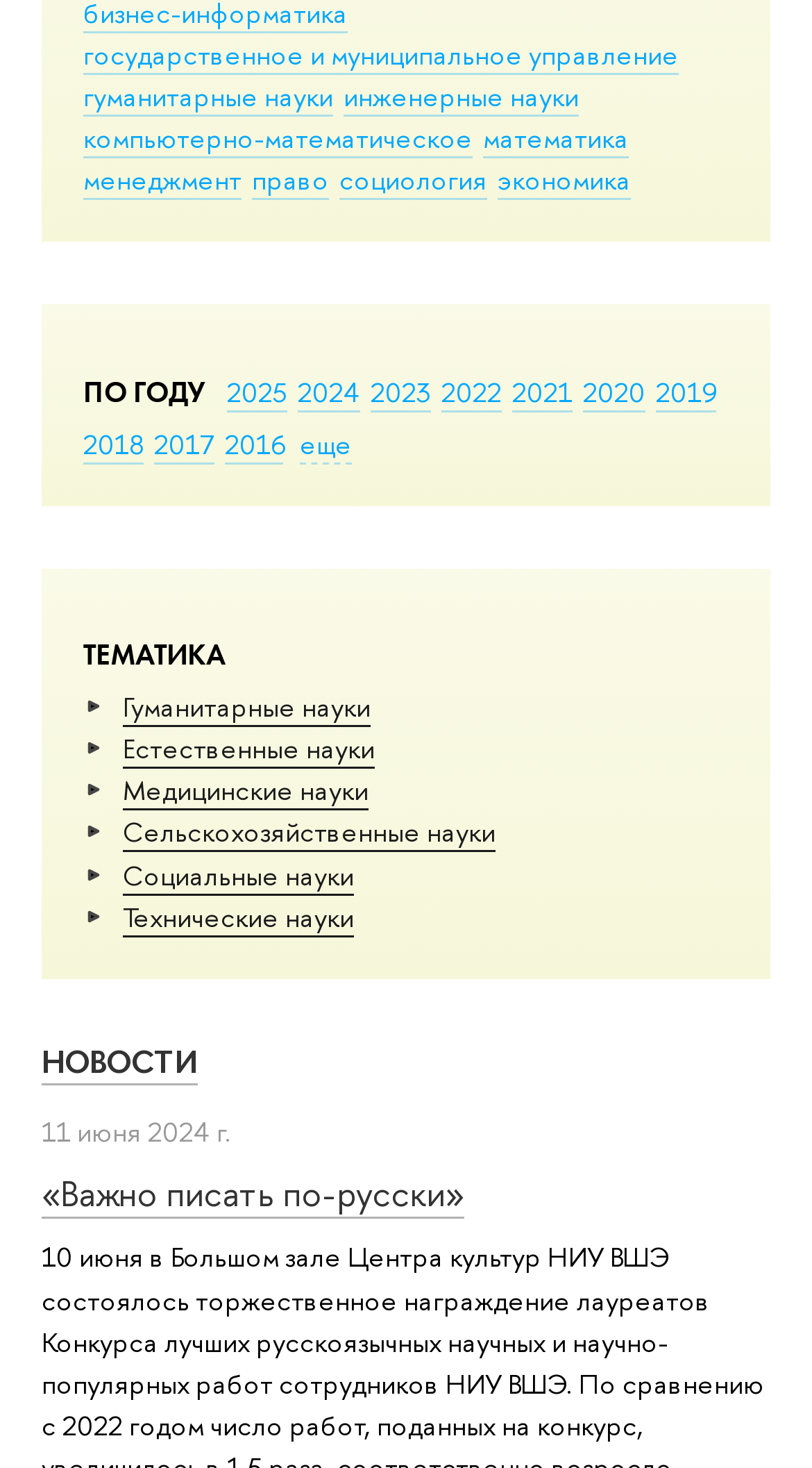Respond concisely with one word or phrase to the following query:
What is the year range of the links on the webpage?

2016-2025